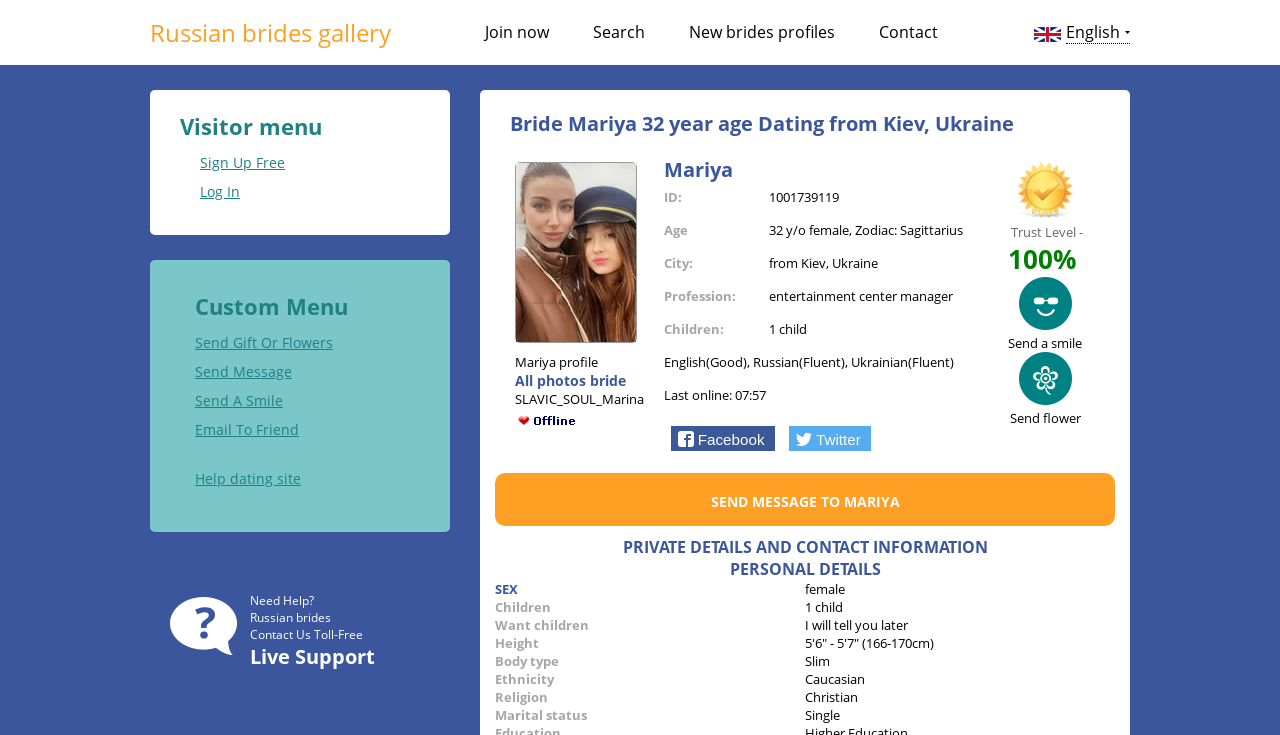Given the webpage screenshot, identify the bounding box of the UI element that matches this description: "Ant-Man and the Wasp: Quantumania".

None